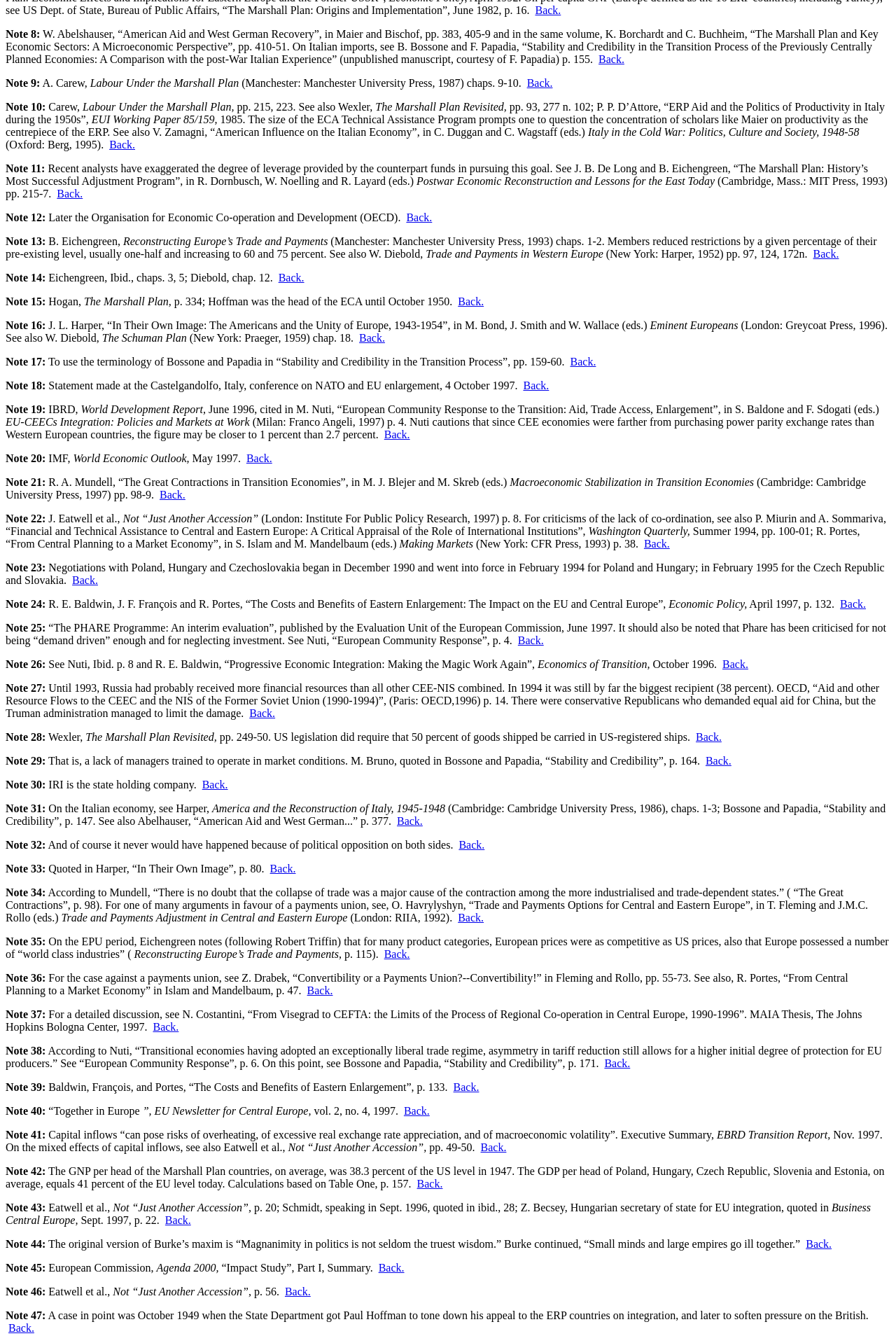Find the bounding box coordinates of the clickable area that will achieve the following instruction: "go back".

[0.122, 0.104, 0.151, 0.112]